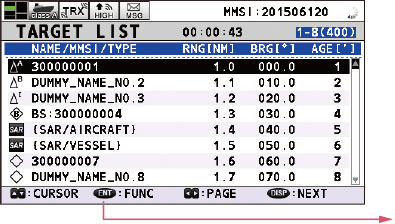Create a detailed narrative that captures the essence of the image.

The image displays a screen from the FA-170 AIS (Automatic Identification System) device, featuring the "Target List" interface. This interface shows a detailed list of maritime targets detected by the AIS, including their corresponding identifiers (MMSI numbers), range in nautical miles (RNG), bearing in degrees (BRG), and age of the data. 

At the top of the screen, the MMSI number "201506120" is highlighted, indicating the currently selected target. Below are multiple entries, including unique identifiers such as "30000001" and "30000007", alongside placeholder names like "DUMMY_NAME_NO.2" and "DUMMY_NAME_NO.3". The columns provide critical navigation information, making it easier for users to monitor and manage various vessels in their vicinity. 

Additional information appears at the bottom of the screen, including navigation hints ("CURSOR", "ENT", "FUNC", "PAGE", "NEXT") which assist users in navigating through the system's functions. The design is functional, tailored for efficient maritime tracking and communication.